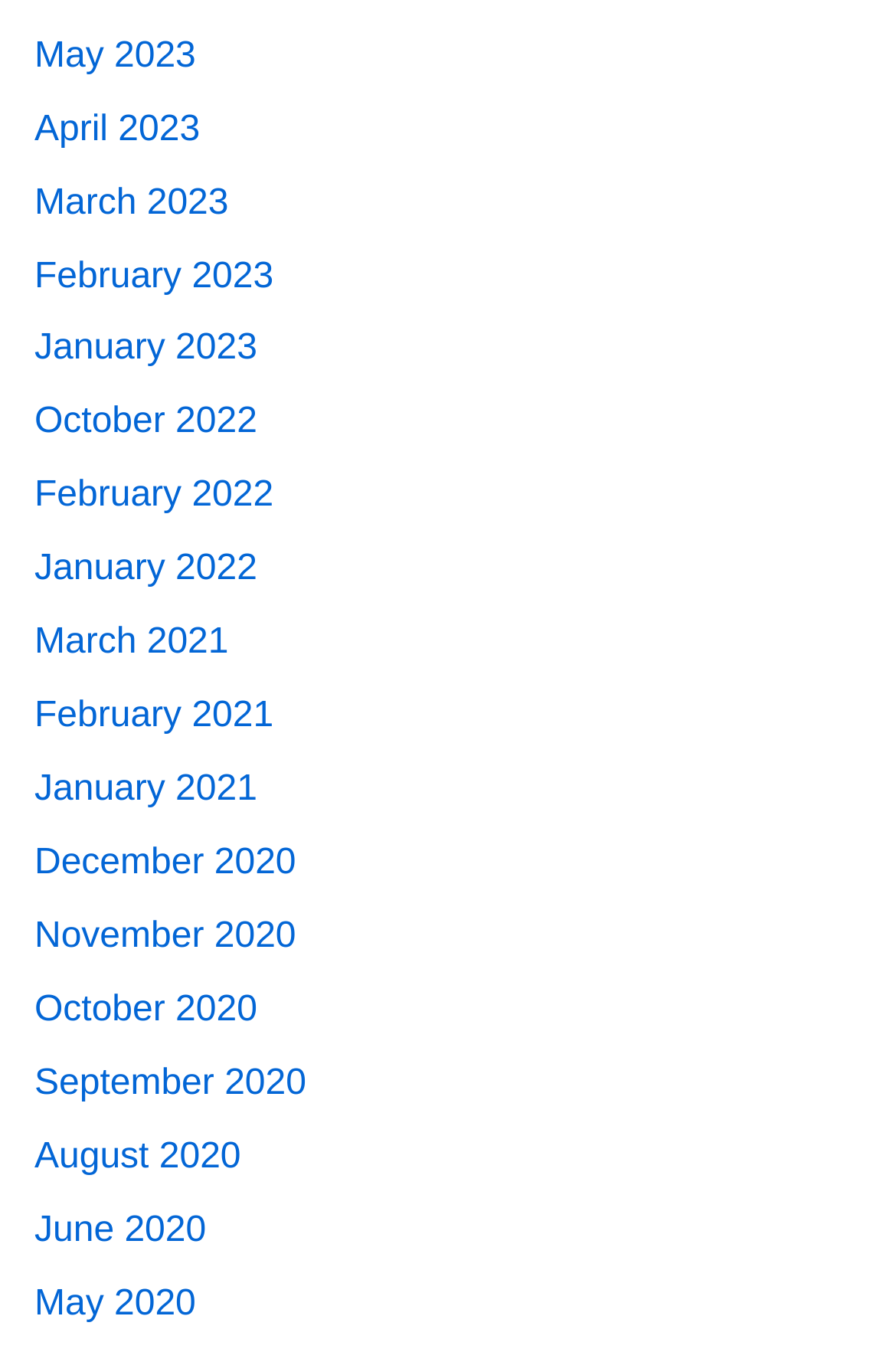Identify the bounding box coordinates of the specific part of the webpage to click to complete this instruction: "View THEMATIC RESIDENCY page".

None